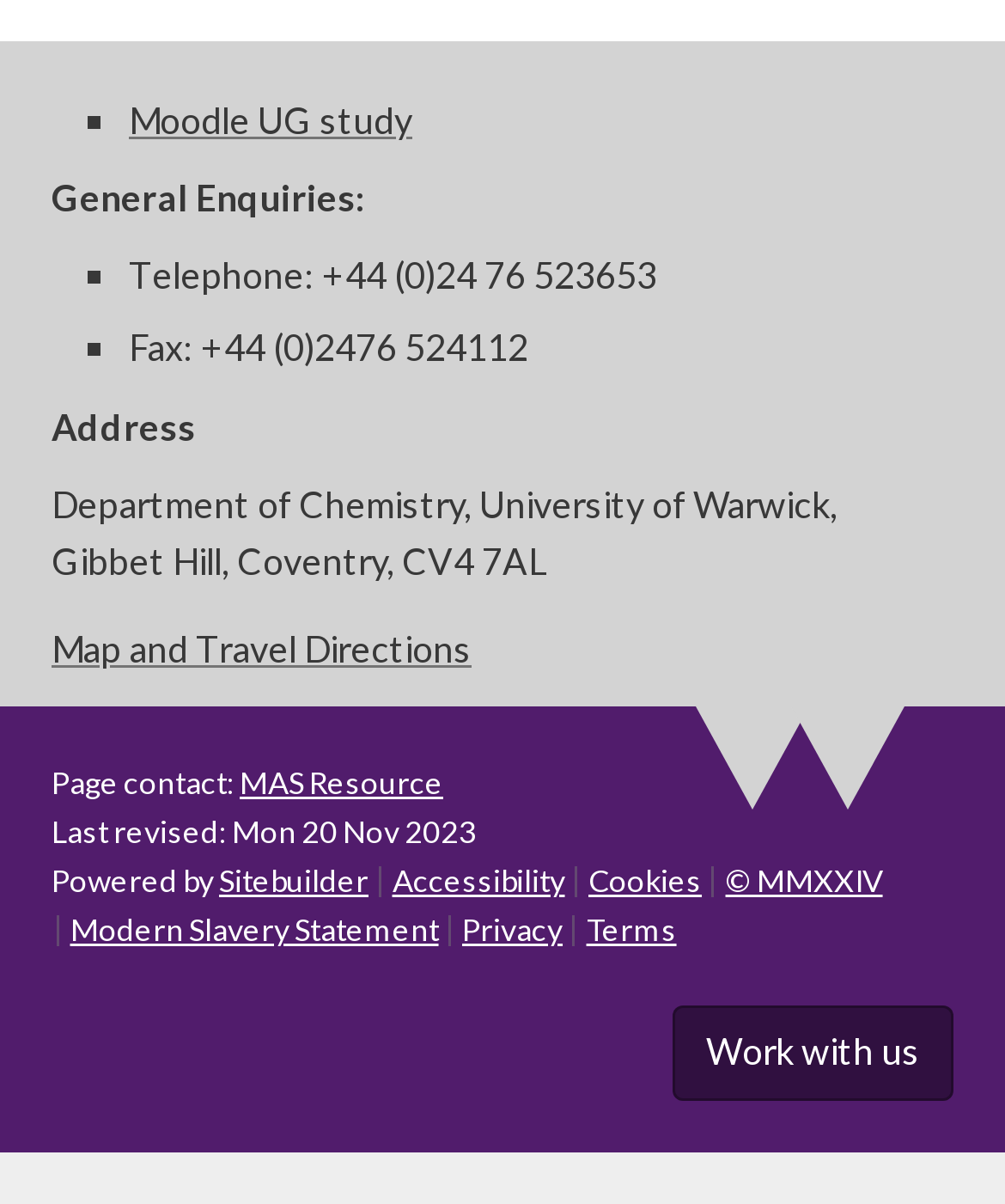Find the bounding box coordinates of the clickable area that will achieve the following instruction: "Check Accessibility".

[0.39, 0.716, 0.562, 0.748]